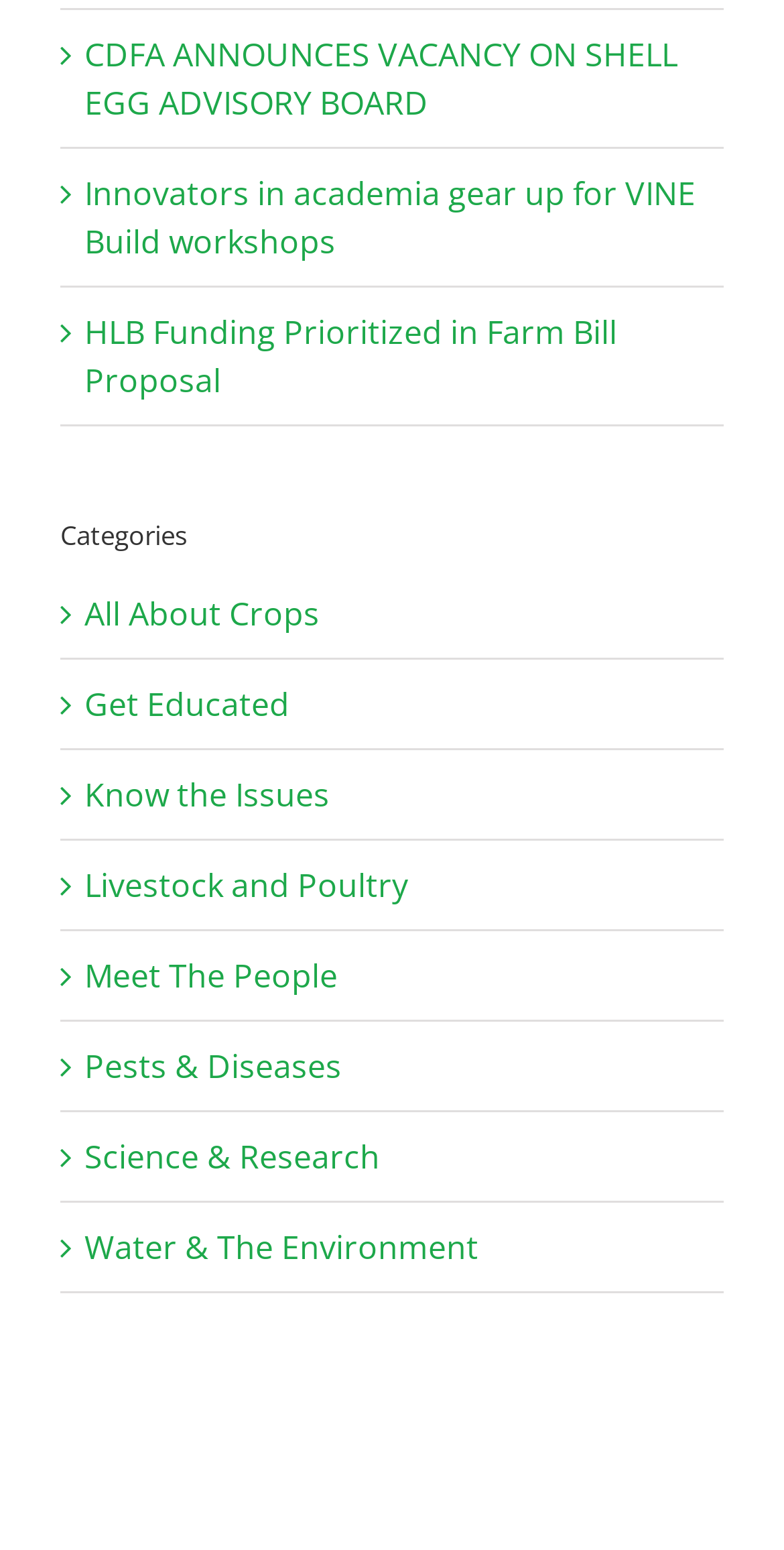Utilize the details in the image to give a detailed response to the question: What is the last category?

I looked at the last link element under the 'Categories' heading, which is 'Water & The Environment'. This is the last category.